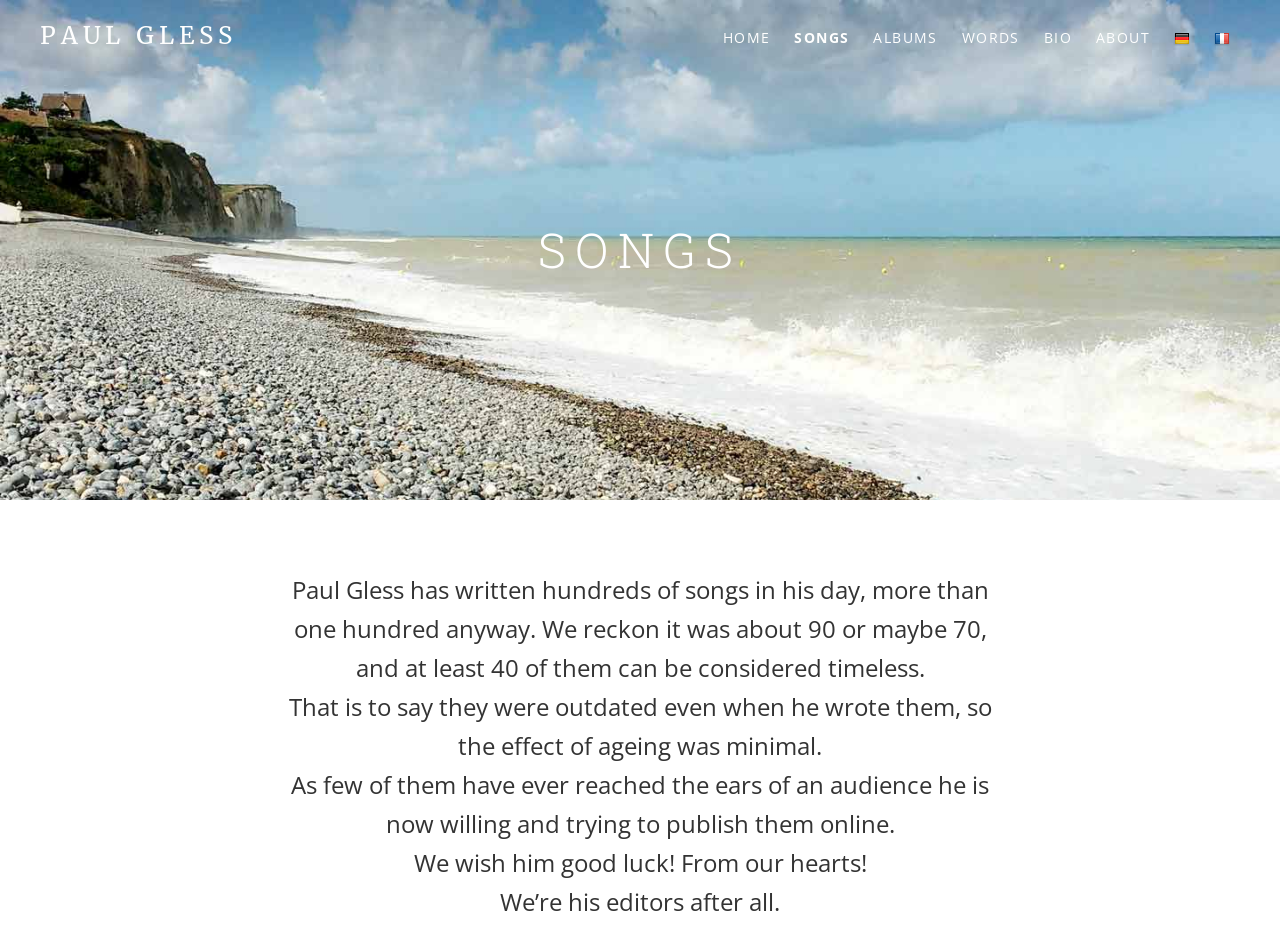Please find the bounding box coordinates of the element that needs to be clicked to perform the following instruction: "Switch to the German version". The bounding box coordinates should be four float numbers between 0 and 1, represented as [left, top, right, bottom].

[0.909, 0.021, 0.938, 0.059]